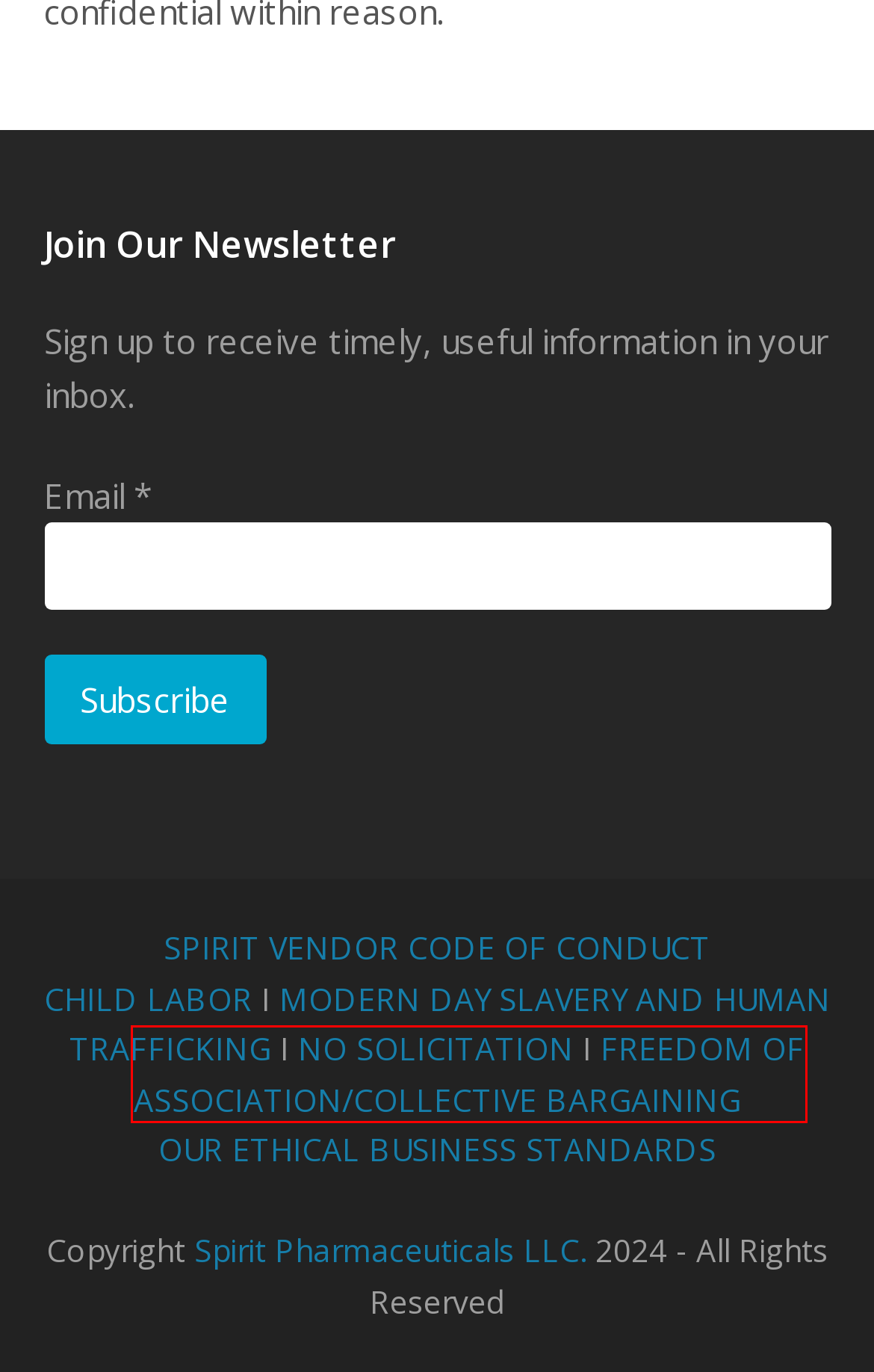You are provided with a screenshot of a webpage that includes a red rectangle bounding box. Please choose the most appropriate webpage description that matches the new webpage after clicking the element within the red bounding box. Here are the candidates:
A. Child Labor – Spirit Pharmaceuticals
B. No Solicitation
C. Vendor Code of Conduct
D. Home | Spirit Pharmaceuticals
E. Modern Day Slavery and Human Trafficking
F. Contact Us – Spirit Pharmaceuticals
G. Freedom of Association and Collective Bargaining
H. About Us

G